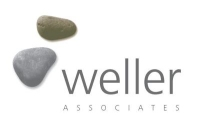Interpret the image and provide an in-depth description.

The image features the logo of Weller Associates, a professional service focused on hypnotherapy and hypnosis. The logo prominently displays the name "weller" in a modern, sleek font, accompanied by the word "ASSOCIATES" in a simpler style. Above the text are two abstract shapes resembling smooth stones, one gray and one greenish, which suggest tranquility and balance, resonating with the themes of relaxation and mental wellness inherent in their practice. This branding is associated with providing hypnotherapy services aimed at helping individuals overcome issues such as the fear of flying, emphasizing their expertise in fostering a calm and trusting environment for clients.